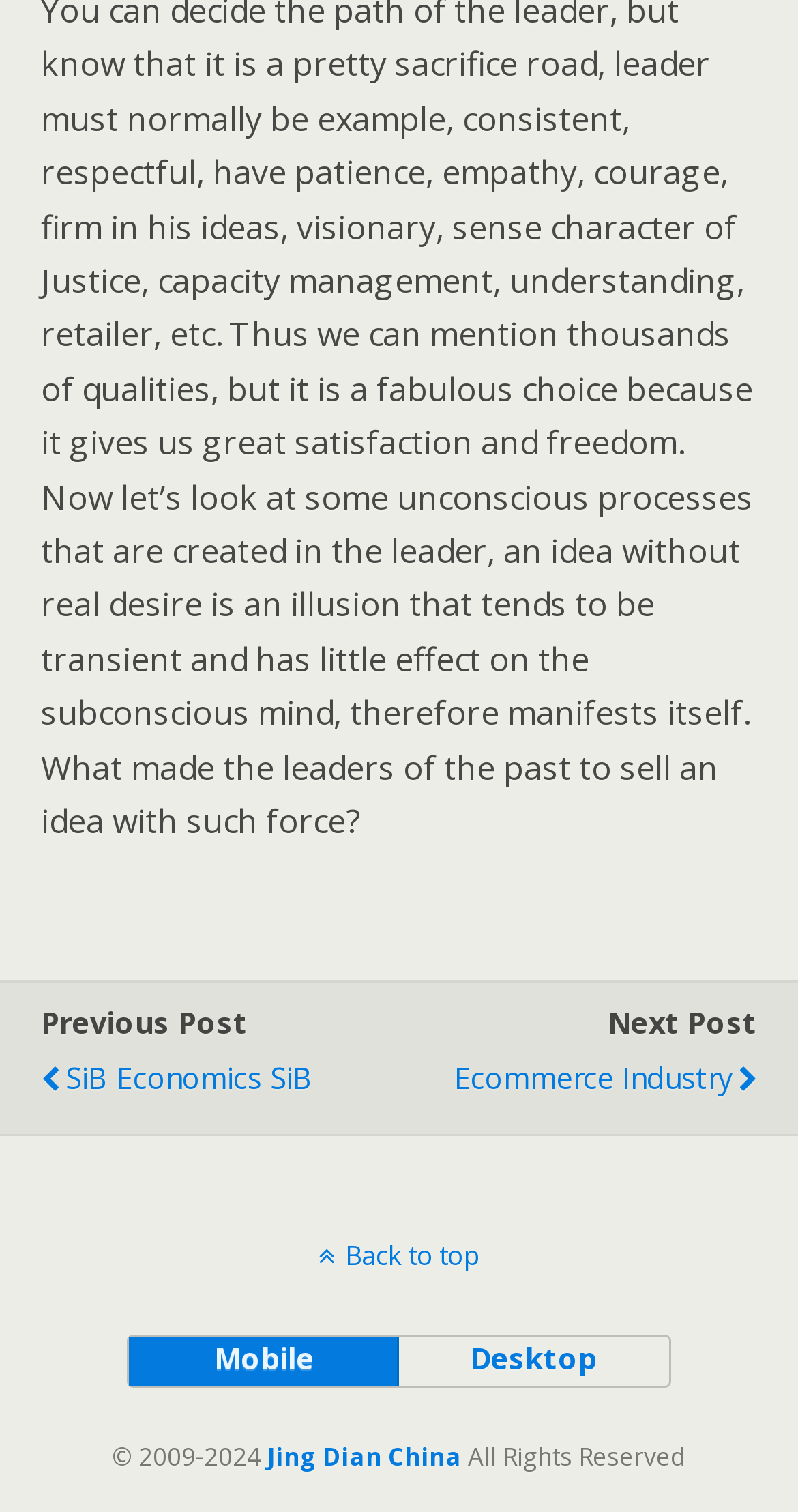Locate the bounding box of the user interface element based on this description: "Jing Dian China".

[0.335, 0.952, 0.578, 0.975]